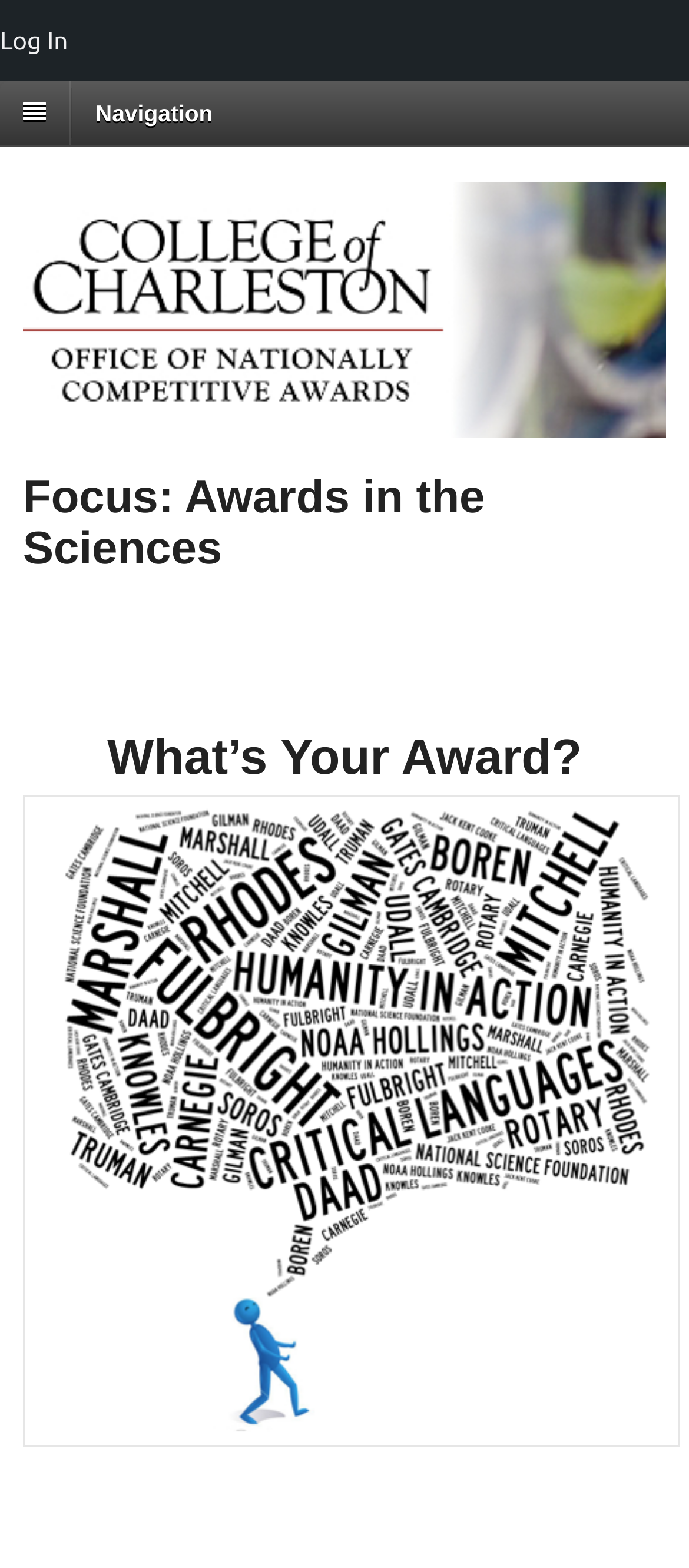Use a single word or phrase to answer the following:
Is there an image on the webpage?

Yes